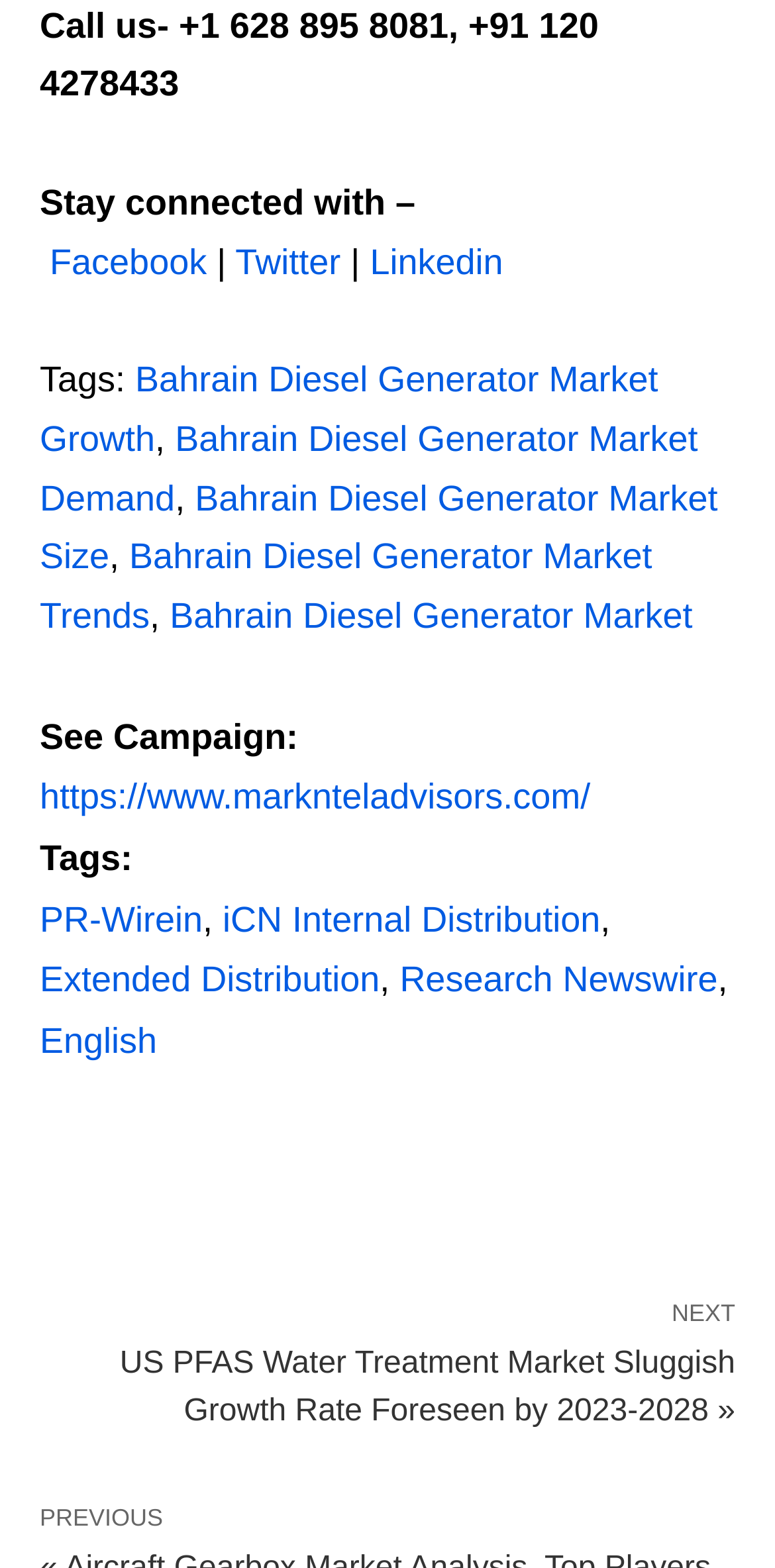Find the bounding box coordinates for the HTML element described as: "English". The coordinates should consist of four float values between 0 and 1, i.e., [left, top, right, bottom].

[0.051, 0.651, 0.203, 0.676]